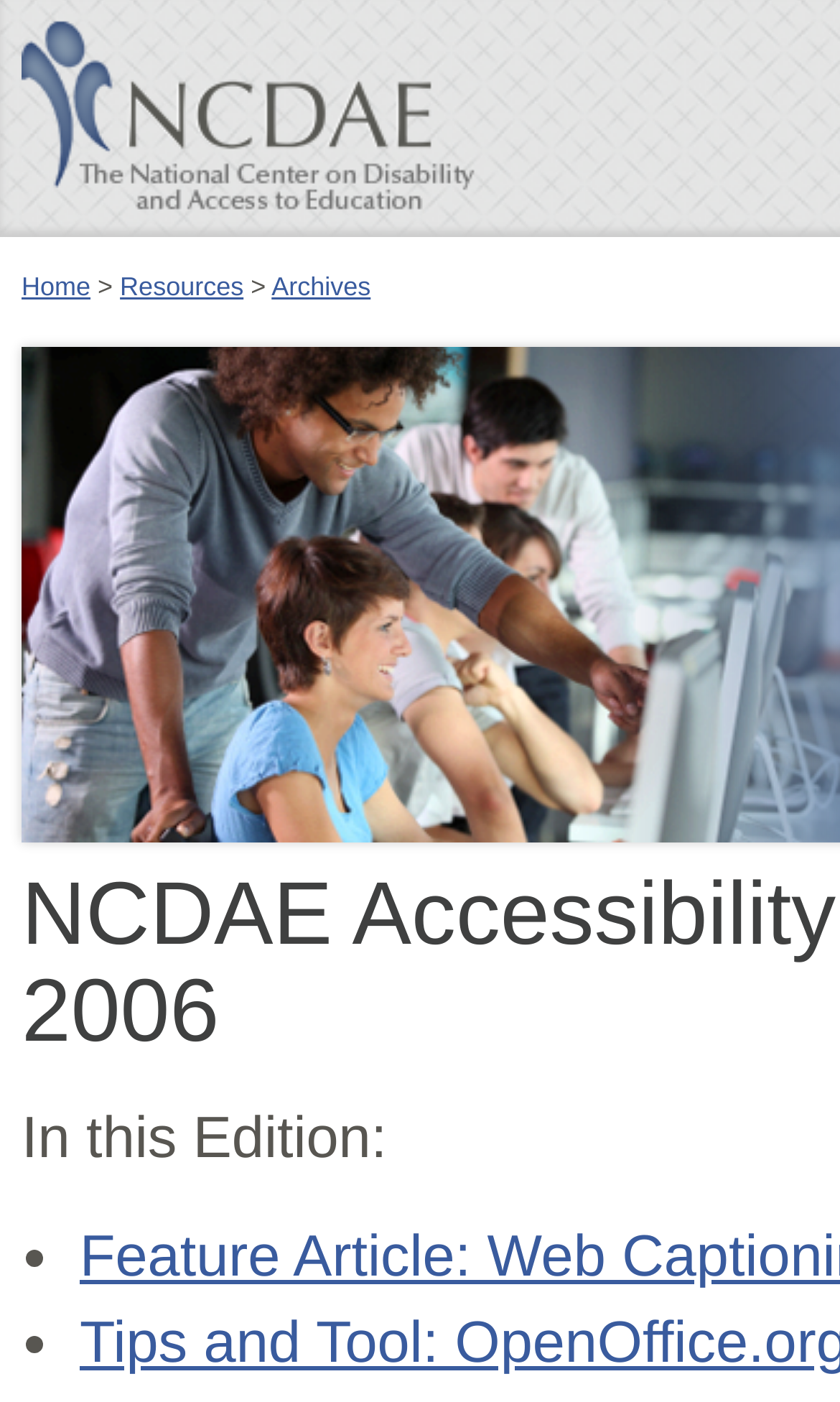What is the title of the section below the navigation bar?
Based on the image, respond with a single word or phrase.

In this Edition: